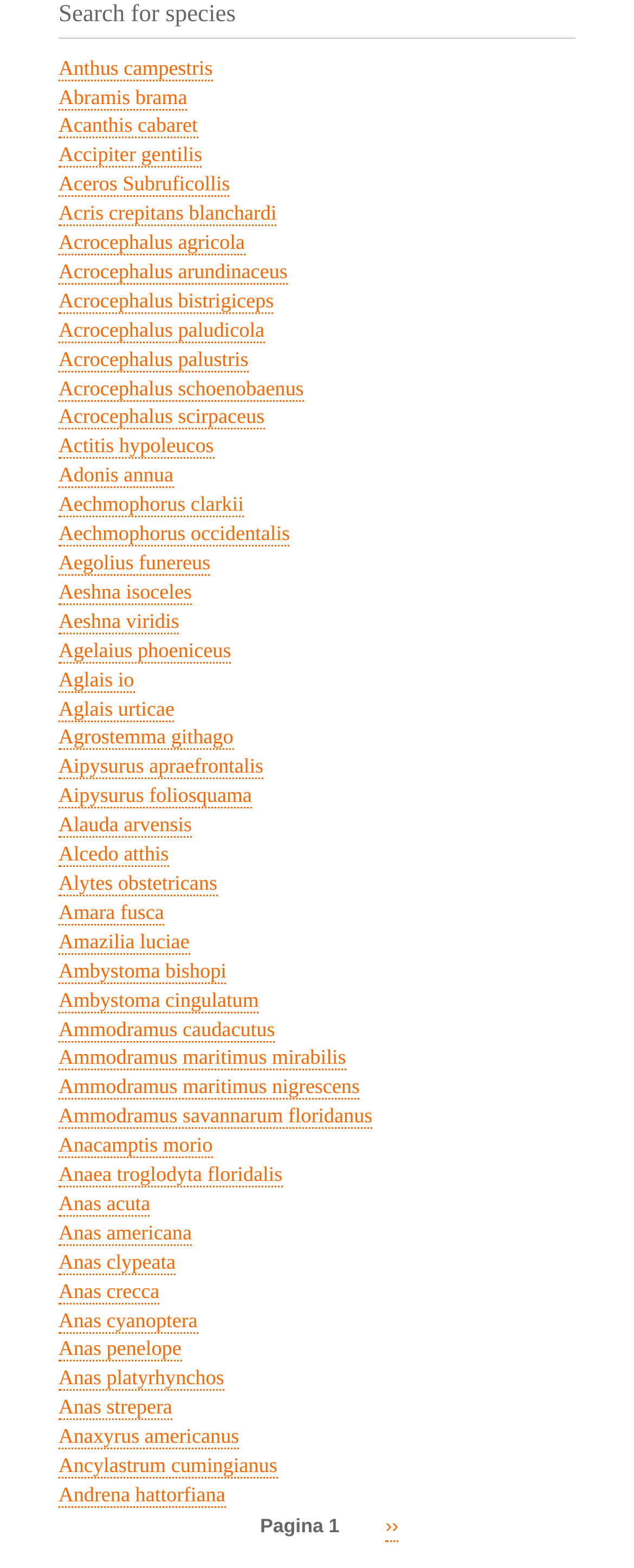Locate the bounding box coordinates of the element that should be clicked to fulfill the instruction: "Browse the page for Acrocephalus agricola".

[0.092, 0.147, 0.386, 0.163]